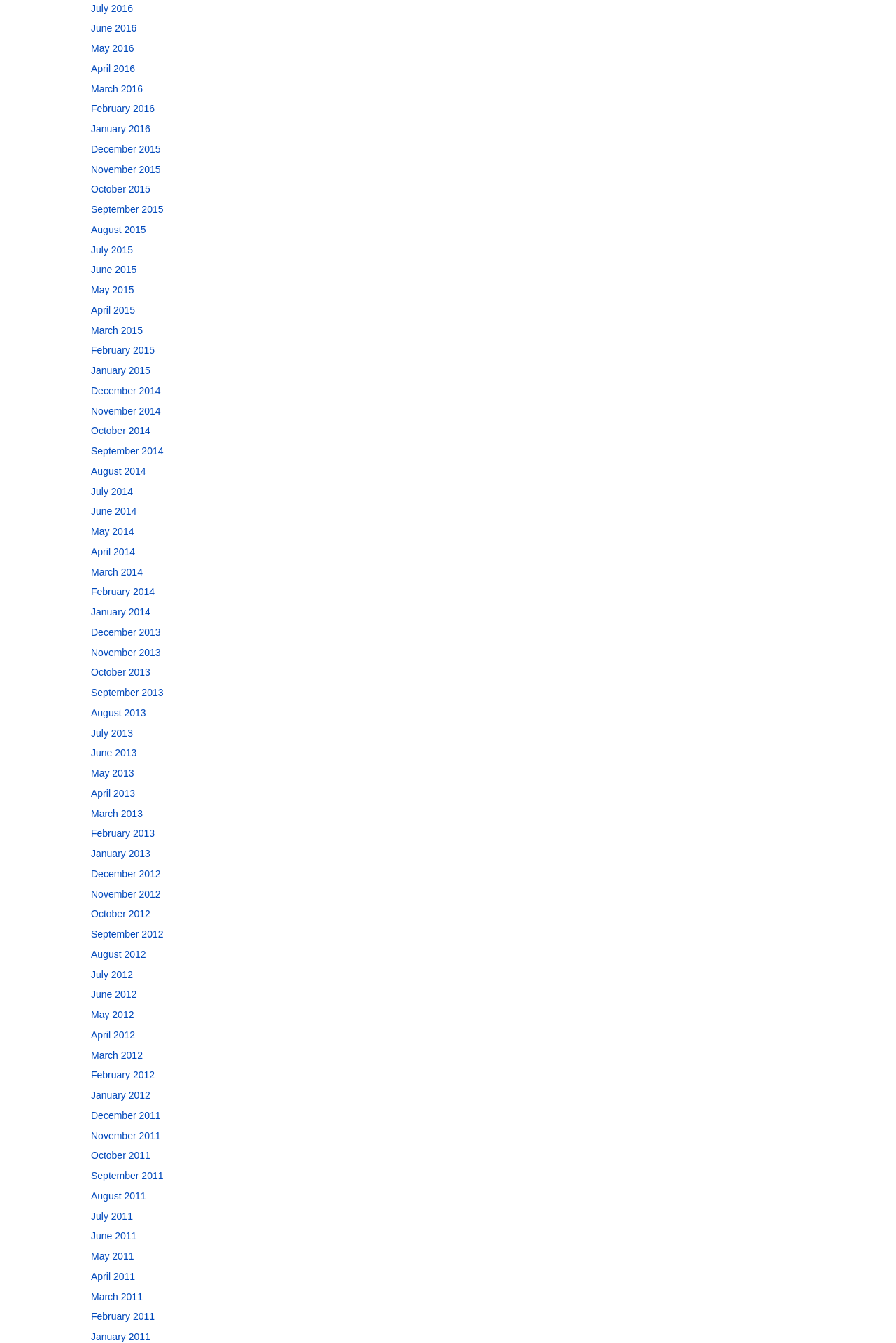How are the months organized?
Based on the image, please offer an in-depth response to the question.

By examining the list of links, I found that the months are organized in chronological order, with the earliest months at the bottom and the latest months at the top.